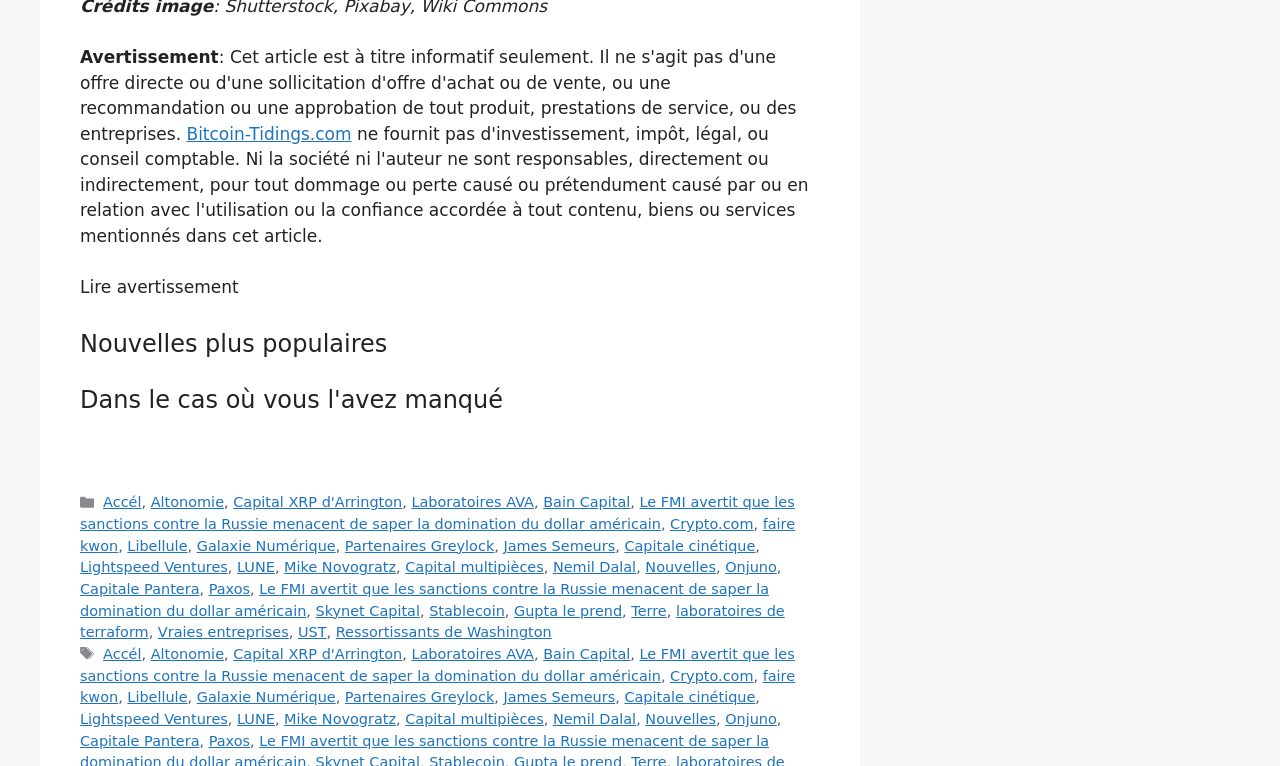Please identify the bounding box coordinates of the element that needs to be clicked to perform the following instruction: "Share by Email".

None